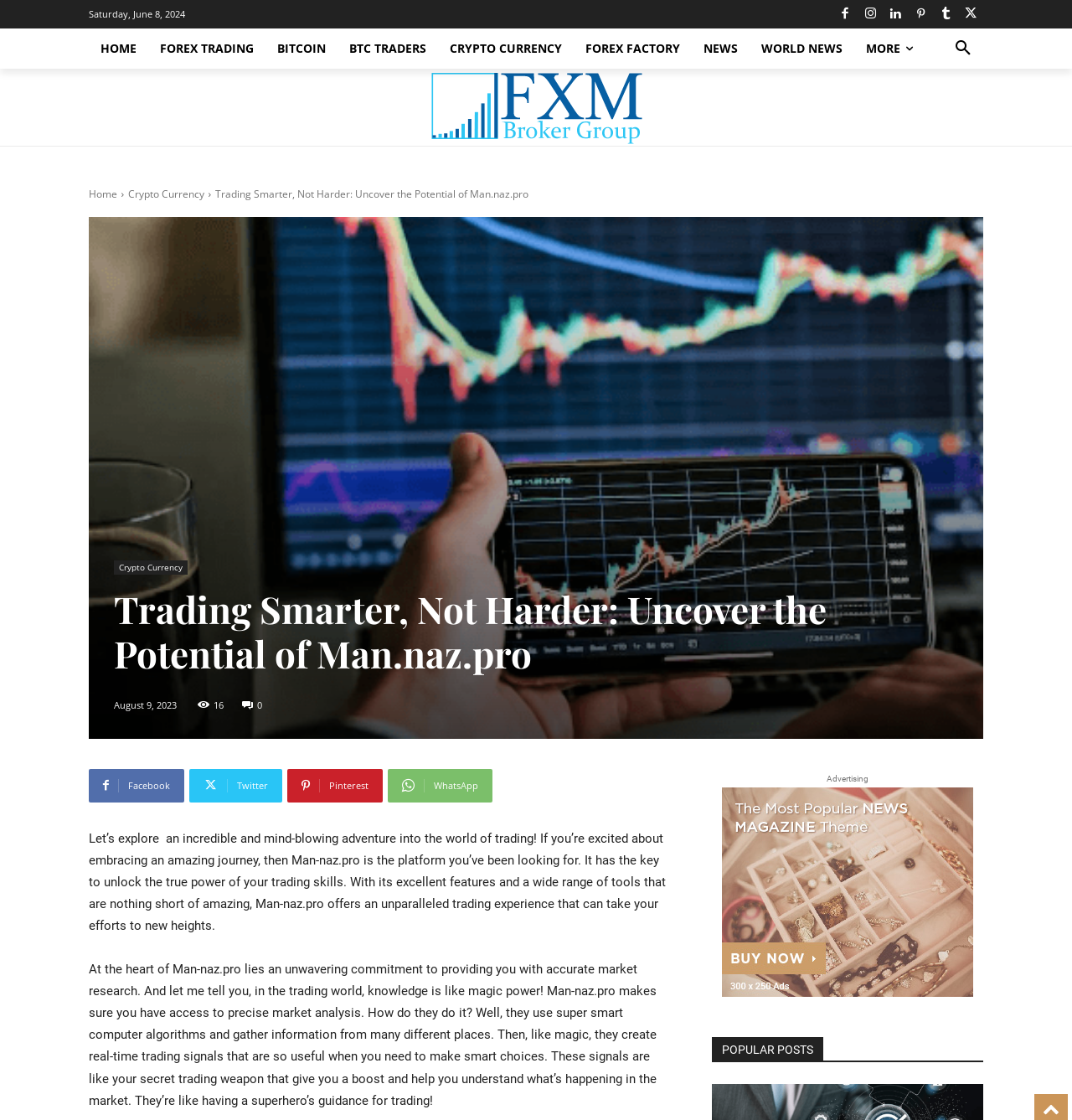Predict the bounding box coordinates of the area that should be clicked to accomplish the following instruction: "Search for something". The bounding box coordinates should consist of four float numbers between 0 and 1, i.e., [left, top, right, bottom].

[0.88, 0.025, 0.917, 0.061]